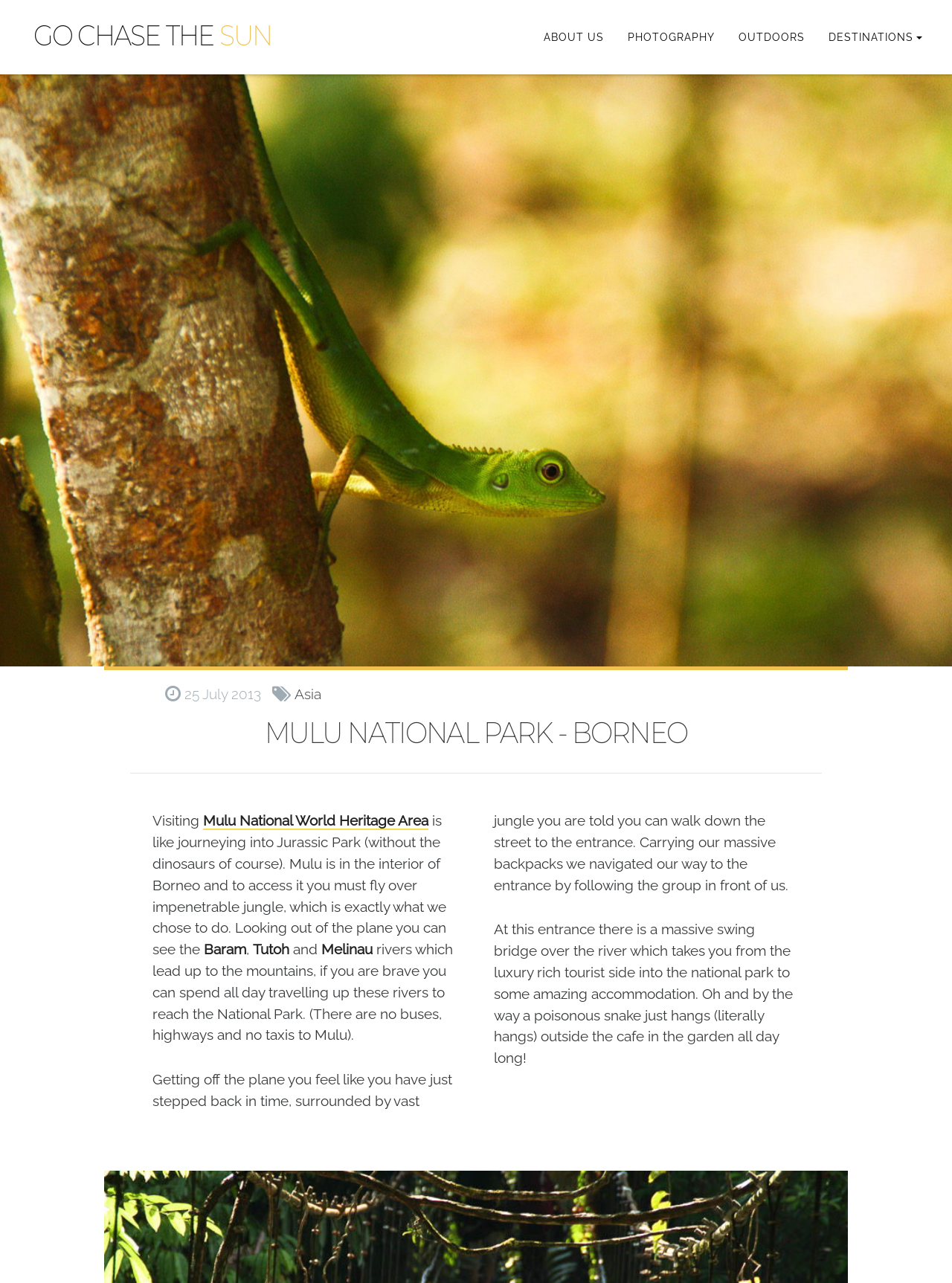Describe the webpage in detail, including text, images, and layout.

The webpage is about Mulu National Park in Borneo. At the top, there is a heading "GO CHASE THE SUN" with a link below it. To the right of this heading, there are four links: "ABOUT US", "PHOTOGRAPHY", "OUTDOORS", and "DESTINATIONS" with a dropdown menu. 

Below these links, there is a large heading "MULU NATIONAL PARK - BORNEO" followed by a horizontal separator line. Underneath the separator, there is a block of text that describes the experience of visiting Mulu National World Heritage Area, comparing it to journeying into Jurassic Park. The text is divided into several paragraphs, with the first paragraph describing the flight over the jungle to access the park. 

To the right of the first paragraph, there are three short lines of text listing "Baram", "Tutoh", and "Melinau", which appear to be names of rivers. The following paragraphs describe the journey up the rivers to reach the National Park, the experience of getting off the plane and walking to the entrance, and the accommodation within the park. The text also mentions a poisonous snake that hangs outside the cafe in the garden.